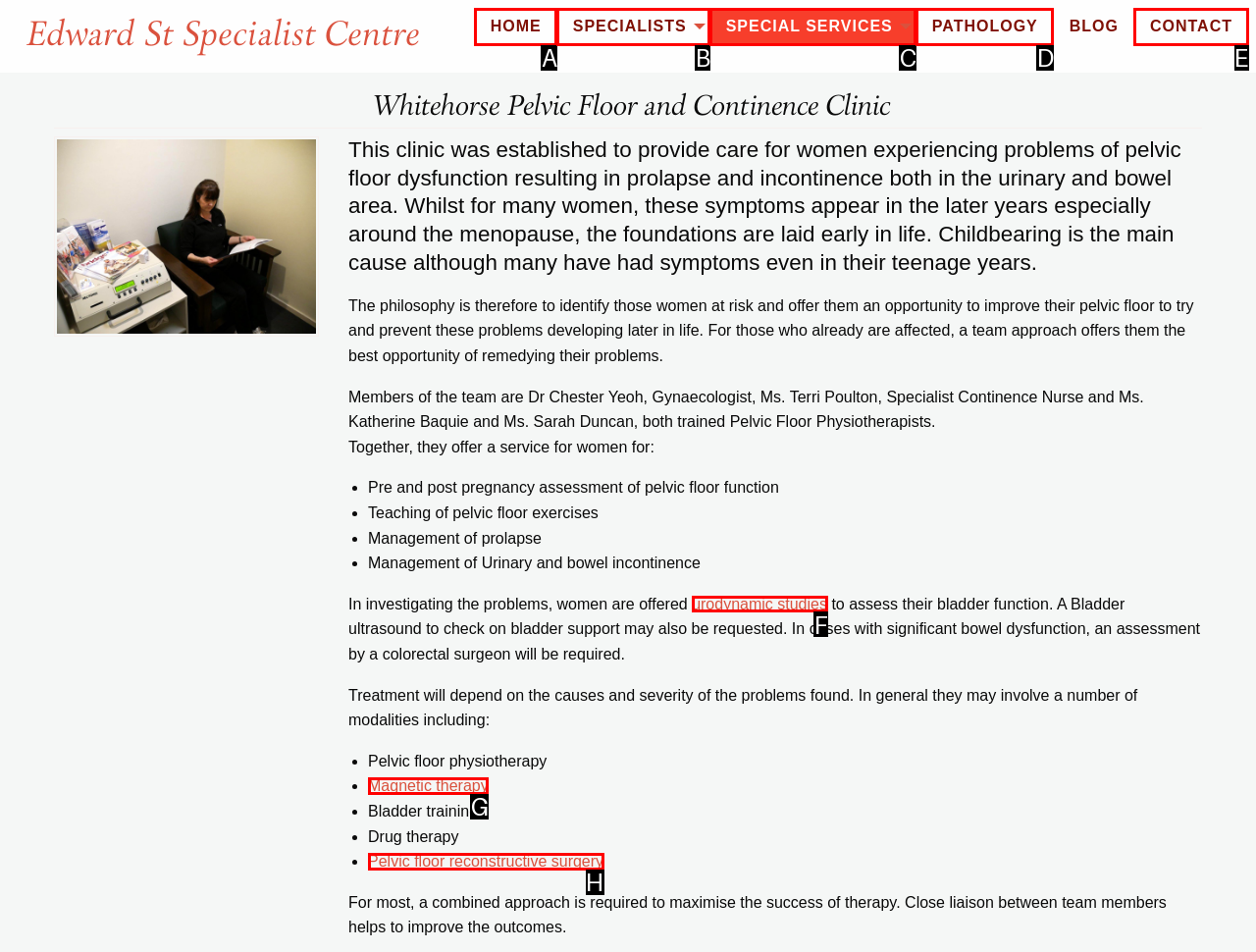Identify which HTML element should be clicked to fulfill this instruction: Click urodynamic studies Reply with the correct option's letter.

F